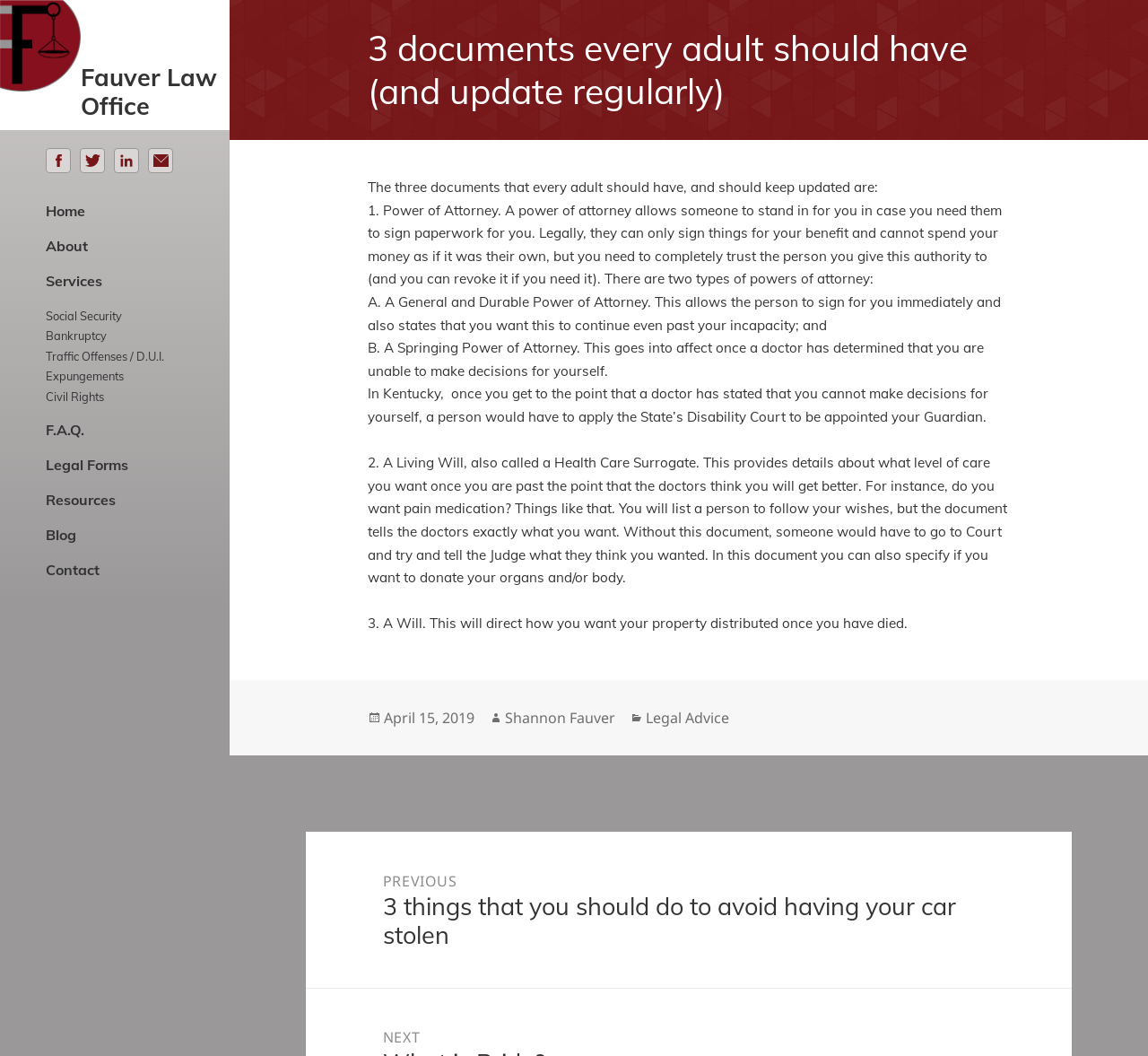Please find the bounding box coordinates of the element's region to be clicked to carry out this instruction: "Contact Fauver Law Office".

[0.04, 0.531, 0.087, 0.548]